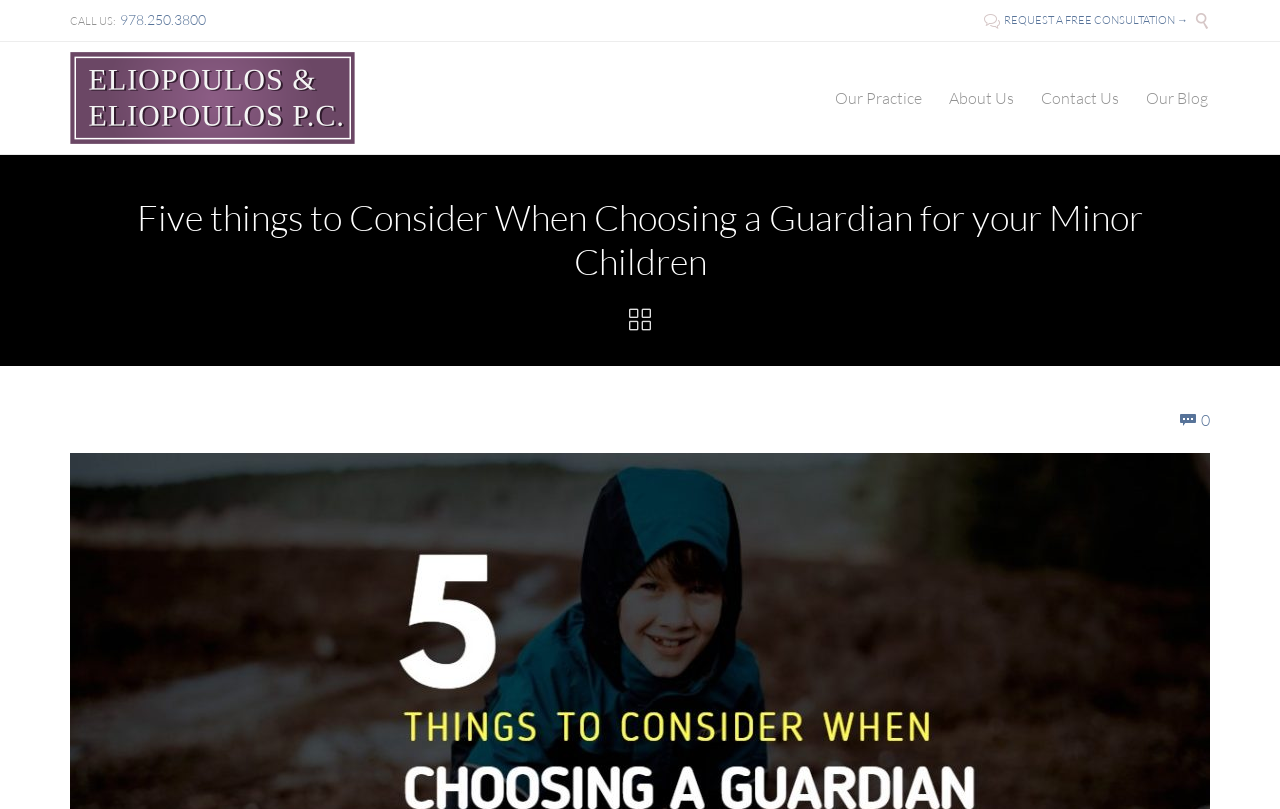Answer with a single word or phrase: 
What is the name of the law firm?

Eliopoulos & Eliopoulos, PC